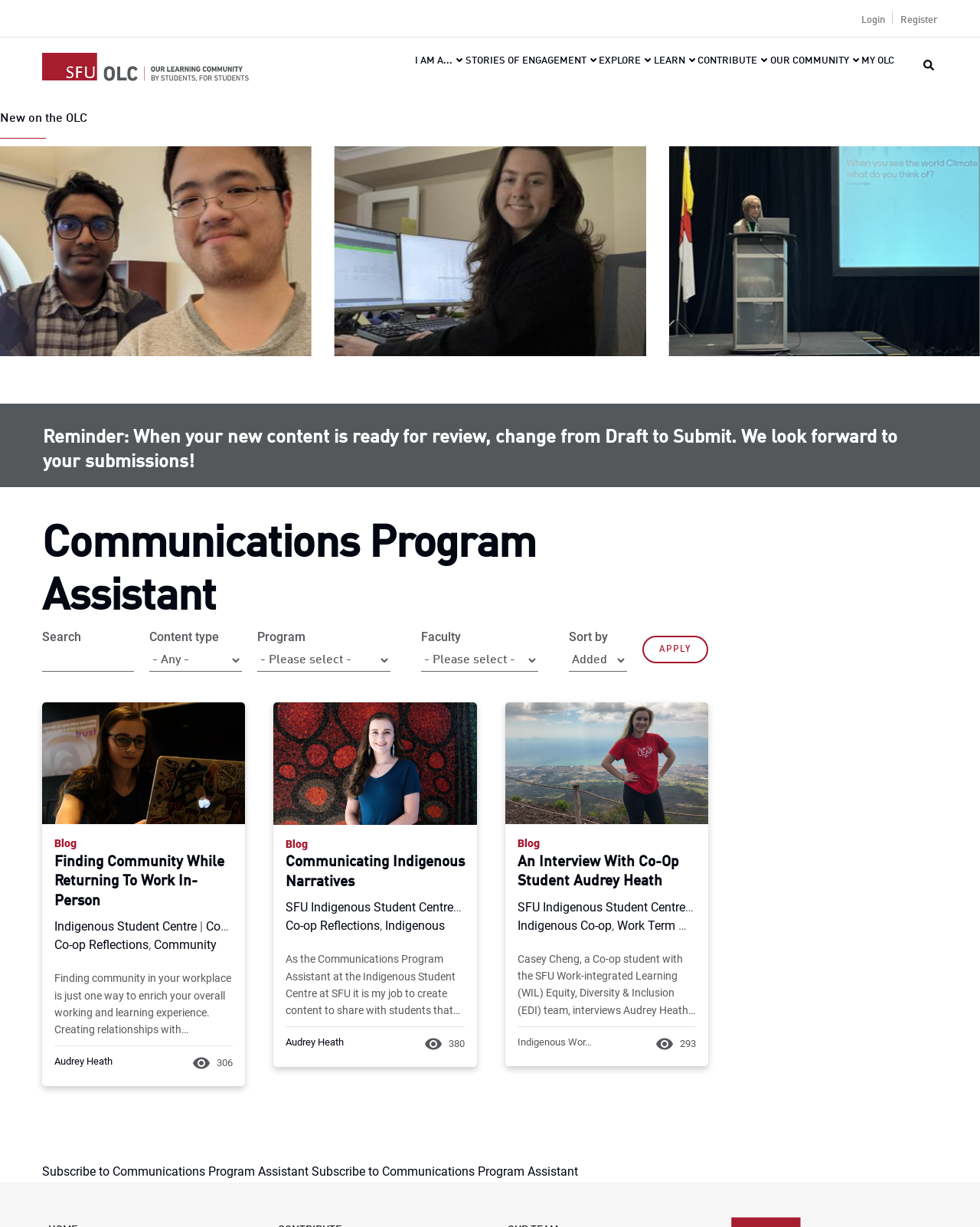Predict the bounding box coordinates of the UI element that matches this description: "Work Term Wrap Up". The coordinates should be in the format [left, top, right, bottom] with each value between 0 and 1.

[0.63, 0.749, 0.739, 0.76]